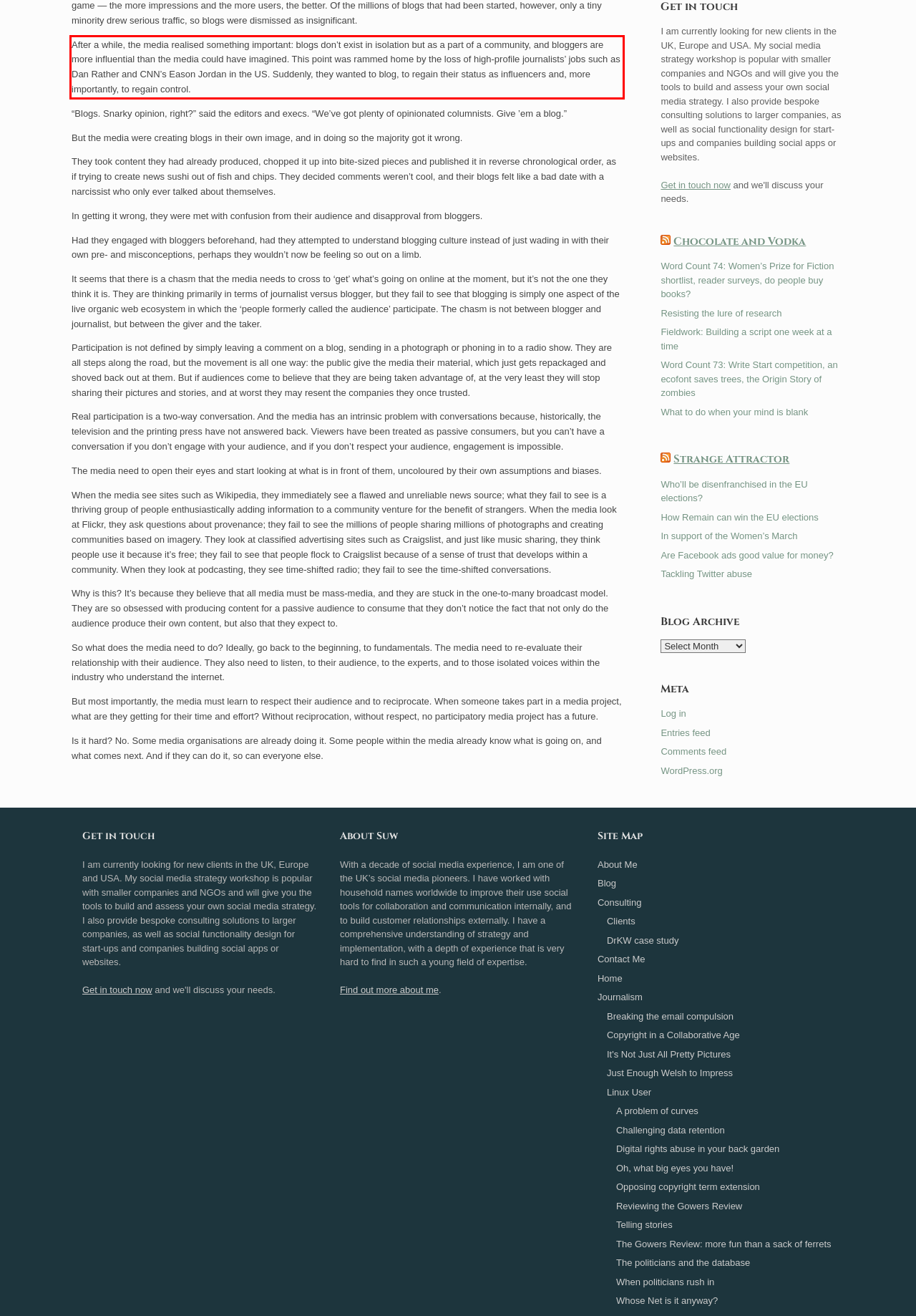Identify the text within the red bounding box on the webpage screenshot and generate the extracted text content.

After a while, the media realised something important: blogs don’t exist in isolation but as a part of a community, and bloggers are more influential than the media could have imagined. This point was rammed home by the loss of high-profile journalists’ jobs such as Dan Rather and CNN’s Eason Jordan in the US. Suddenly, they wanted to blog, to regain their status as influencers and, more importantly, to regain control.